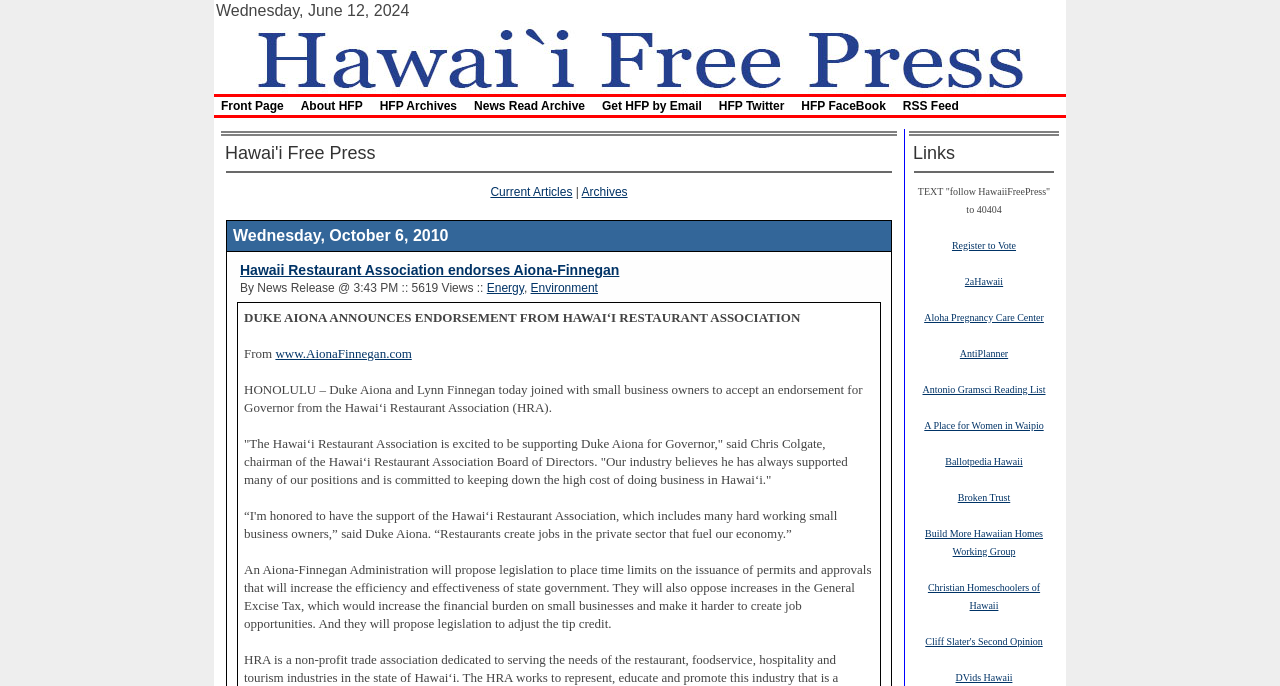Locate the bounding box coordinates of the item that should be clicked to fulfill the instruction: "Read current articles".

[0.383, 0.27, 0.447, 0.29]